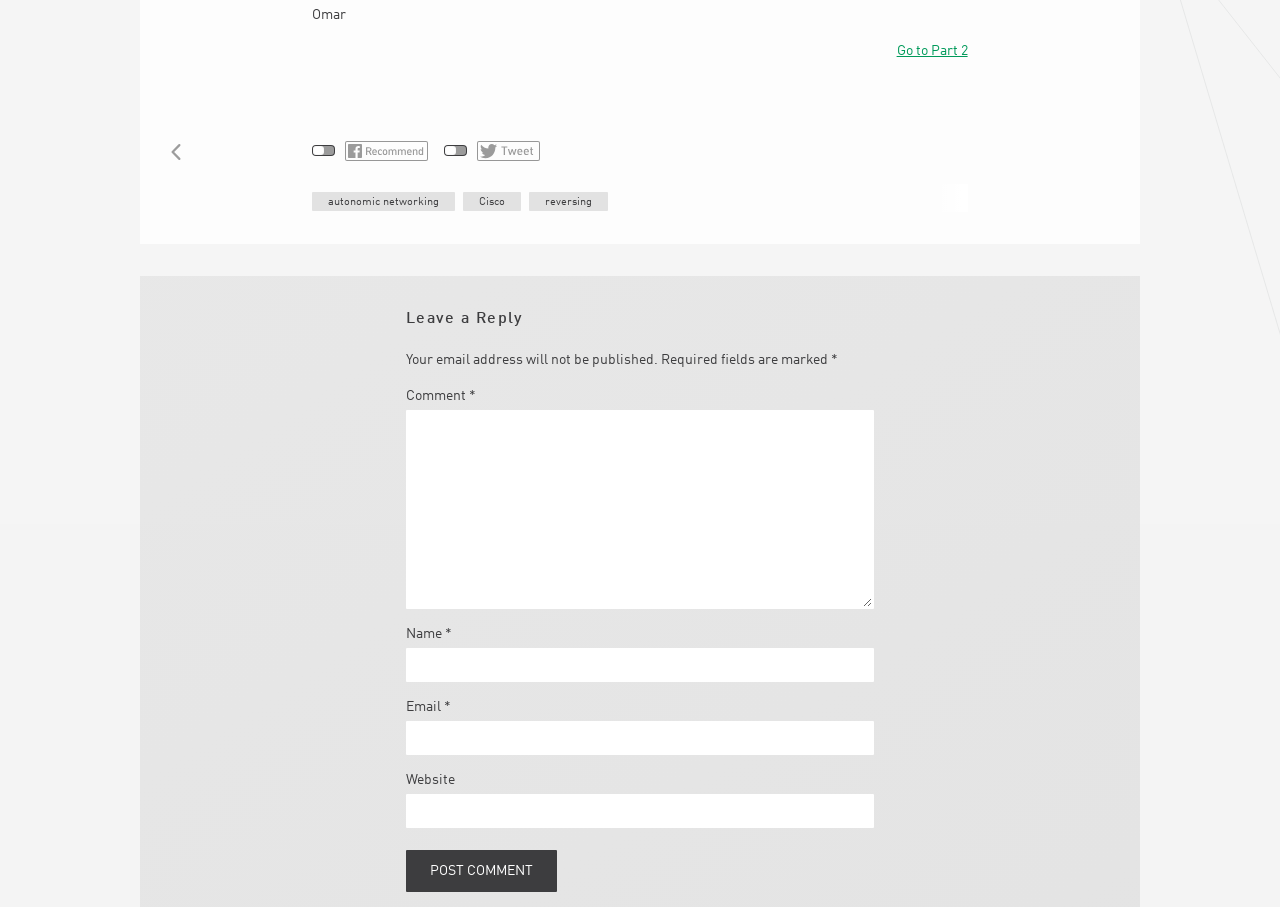Find the bounding box coordinates for the UI element whose description is: "parent_node: Name * name="author"". The coordinates should be four float numbers between 0 and 1, in the format [left, top, right, bottom].

[0.317, 0.715, 0.683, 0.752]